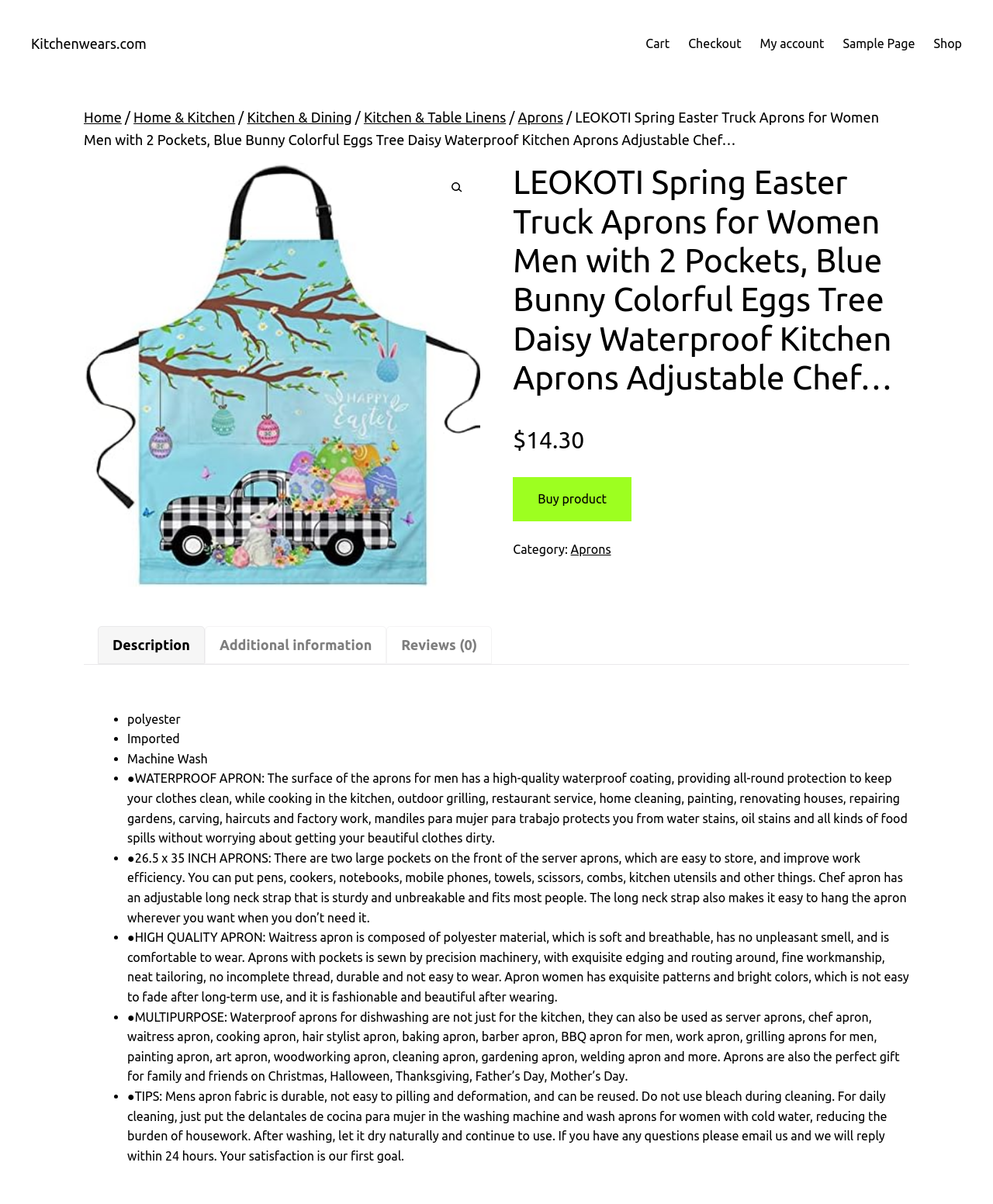Identify the bounding box coordinates of the region I need to click to complete this instruction: "Click the 'Checkout' link".

[0.693, 0.028, 0.747, 0.045]